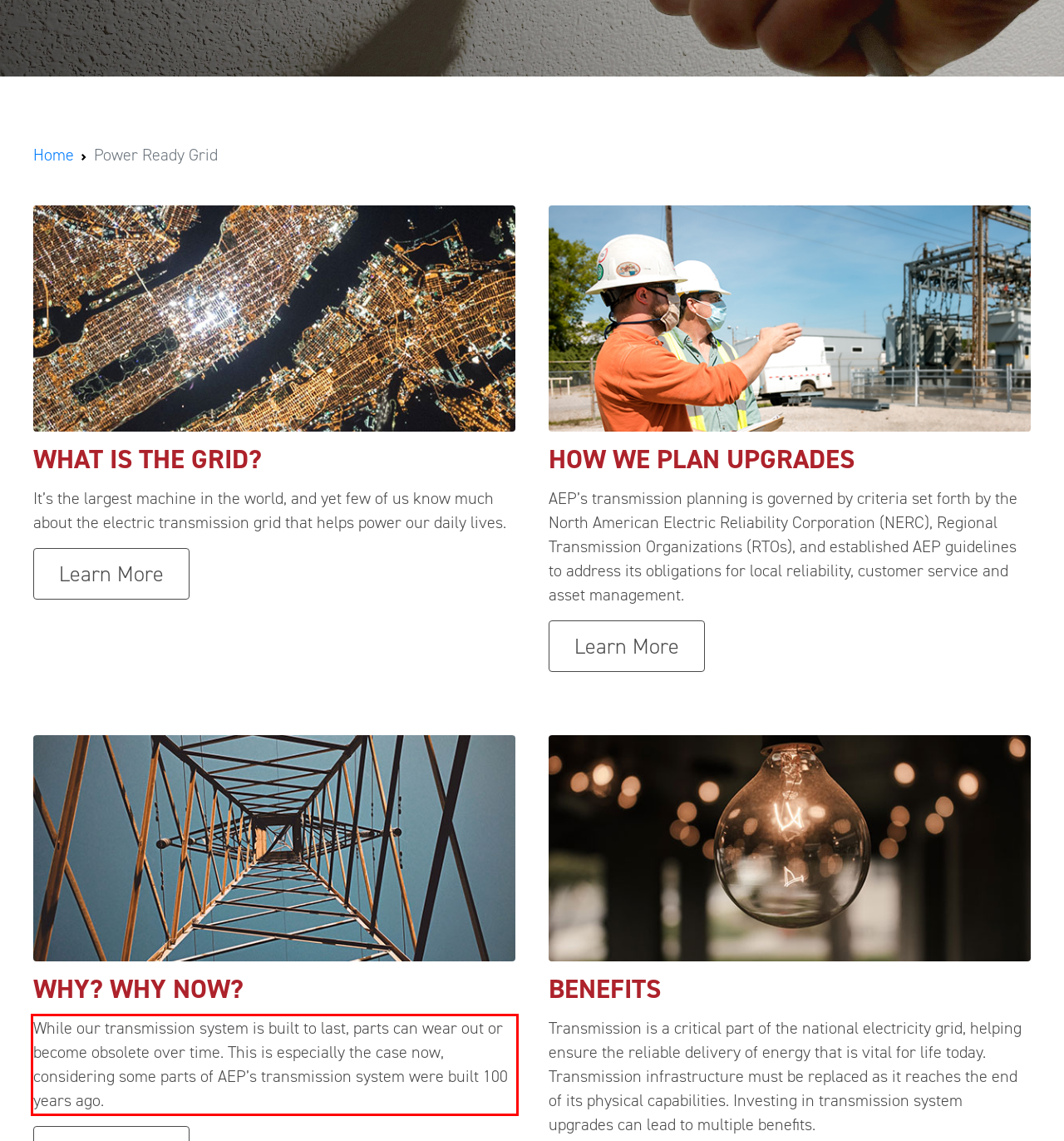Analyze the screenshot of the webpage that features a red bounding box and recognize the text content enclosed within this red bounding box.

While our transmission system is built to last, parts can wear out or become obsolete over time. This is especially the case now, considering some parts of AEP’s transmission system were built 100 years ago.